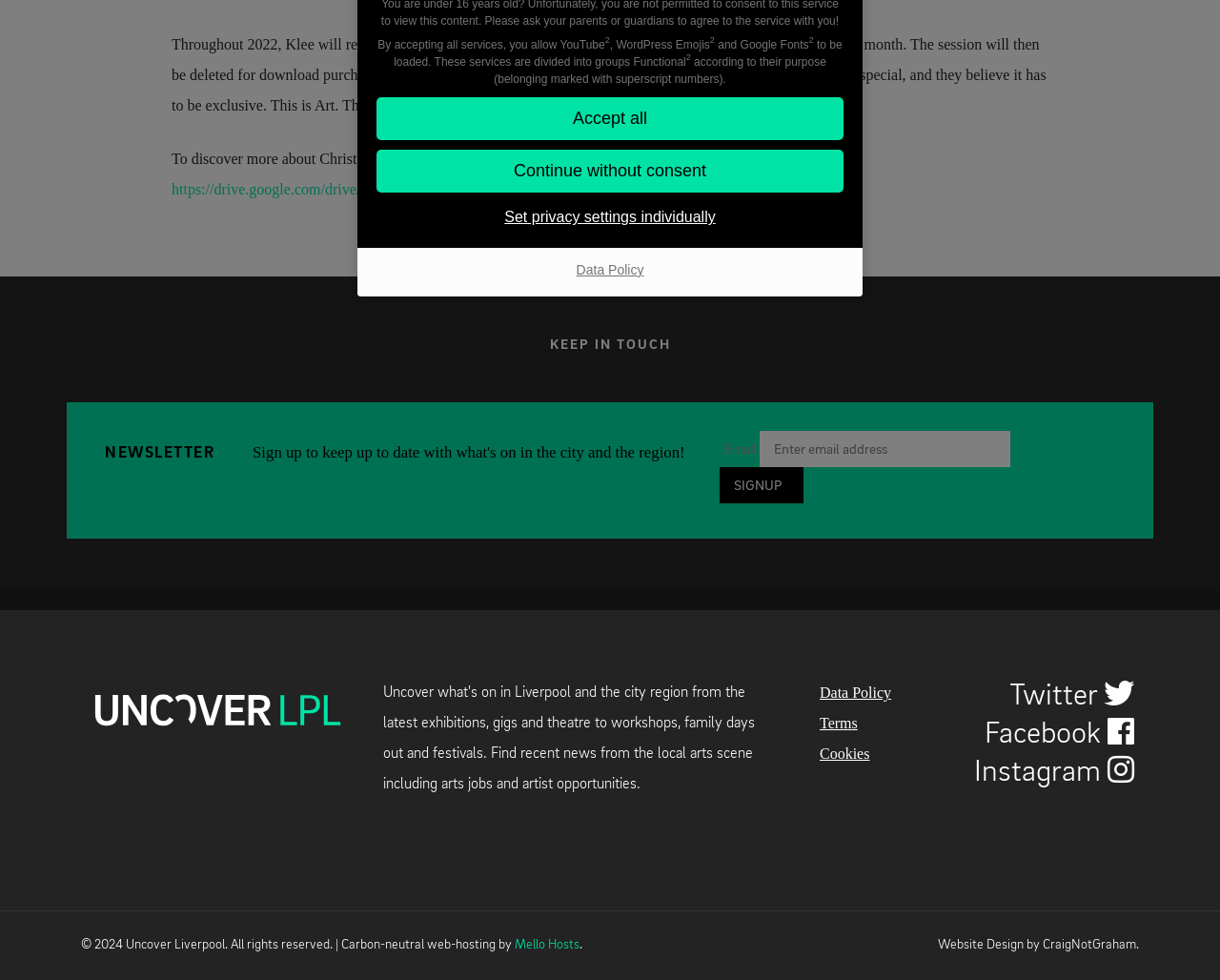Locate the bounding box of the UI element defined by this description: "Accept all". The coordinates should be given as four float numbers between 0 and 1, formatted as [left, top, right, bottom].

[0.309, 0.099, 0.691, 0.143]